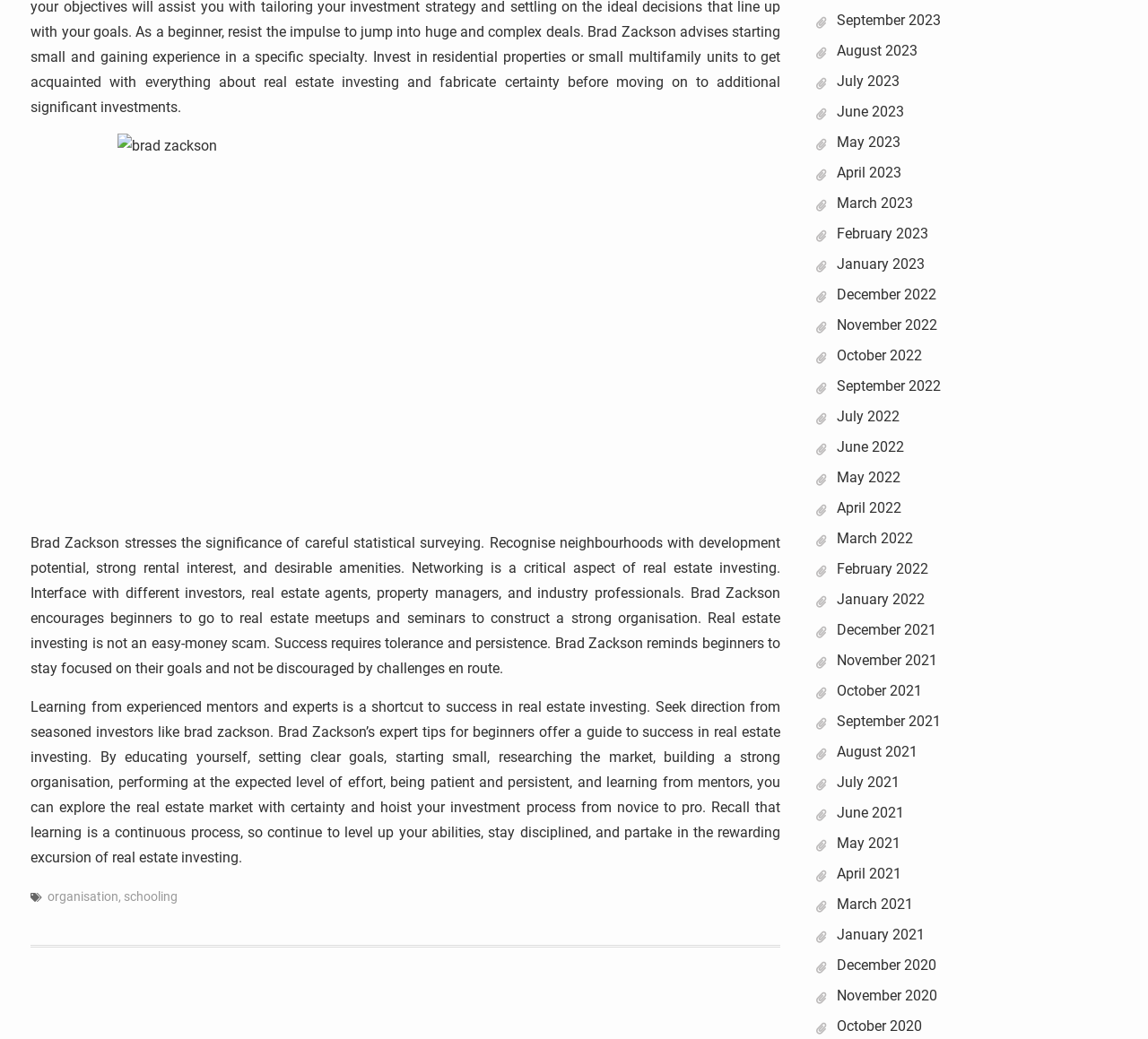What is the purpose of real estate meetups and seminars?
Look at the screenshot and respond with one word or a short phrase.

To construct a strong organisation